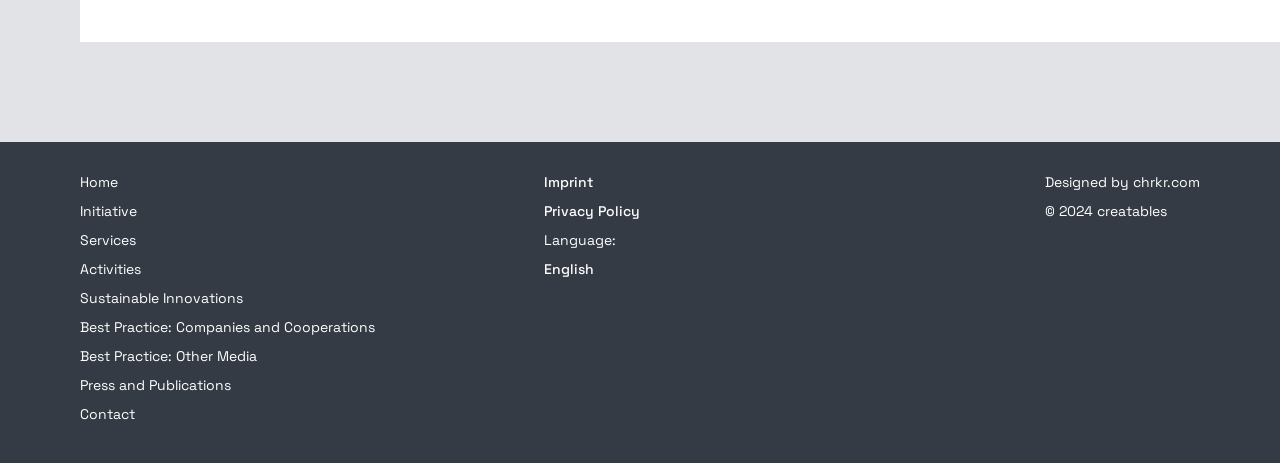Please provide the bounding box coordinates in the format (top-left x, top-left y, bottom-right x, bottom-right y). Remember, all values are floating point numbers between 0 and 1. What is the bounding box coordinate of the region described as: Best Practice: Other Media

[0.062, 0.747, 0.293, 0.81]